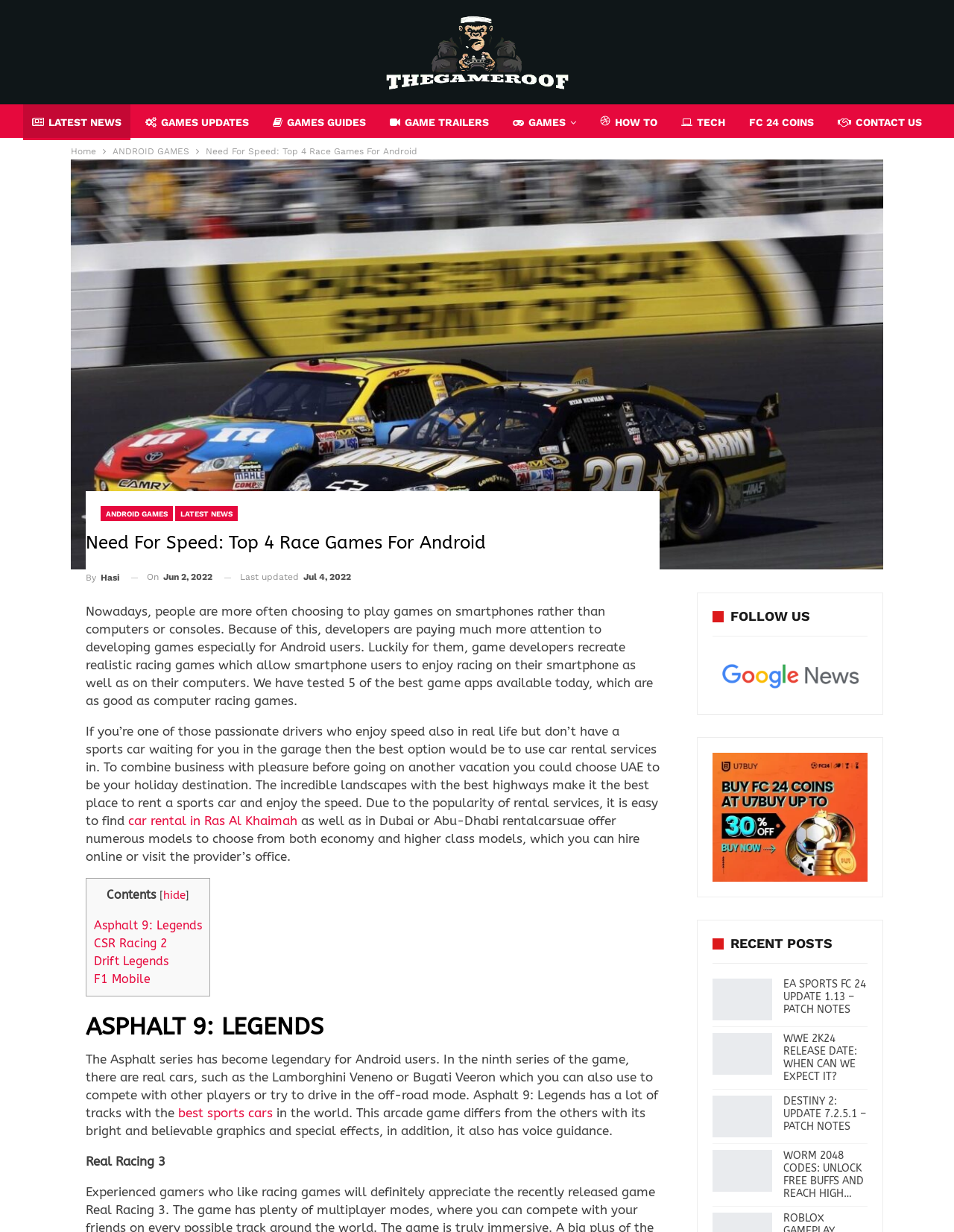Answer the question in one word or a short phrase:
What is the website about?

Race games for Android